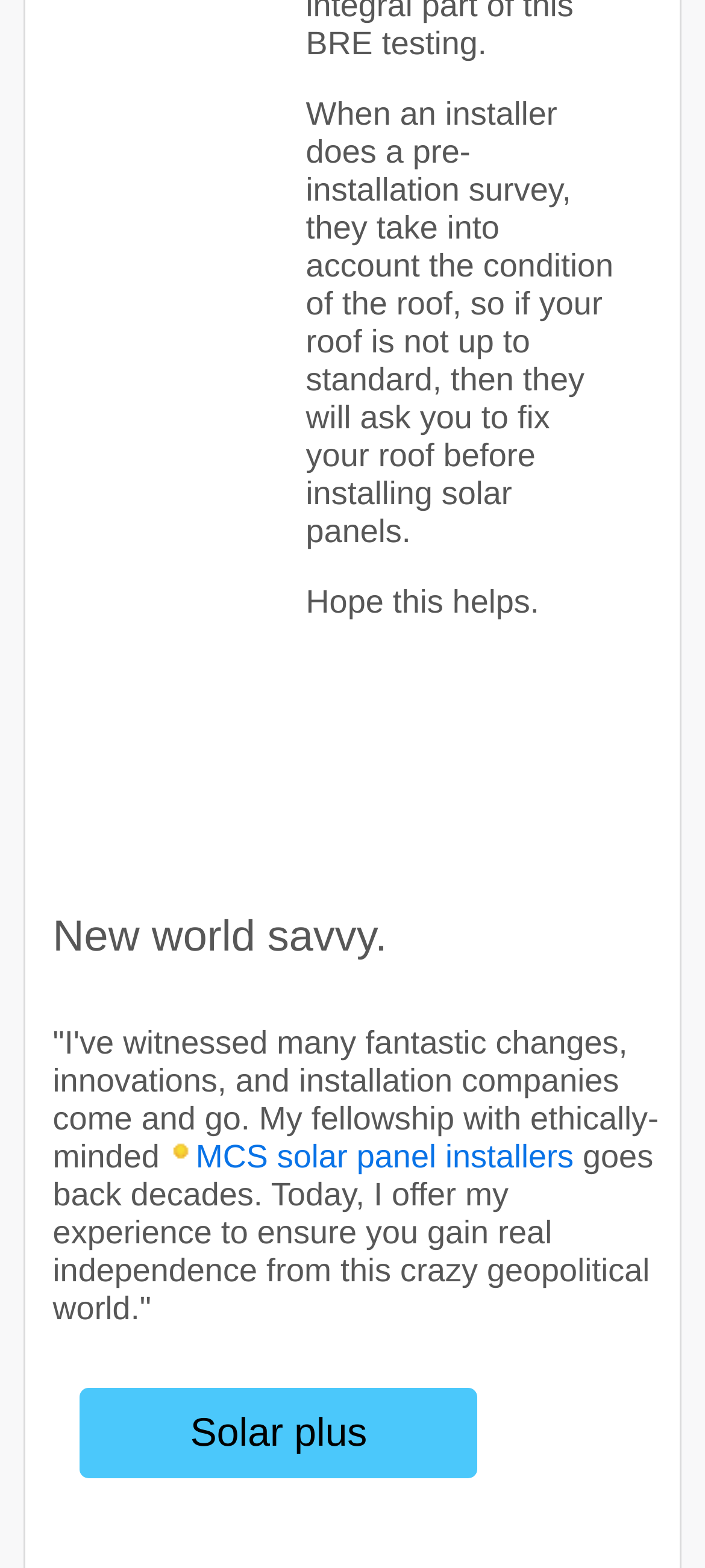Kindly respond to the following question with a single word or a brief phrase: 
What is the name of the button?

Solar plus